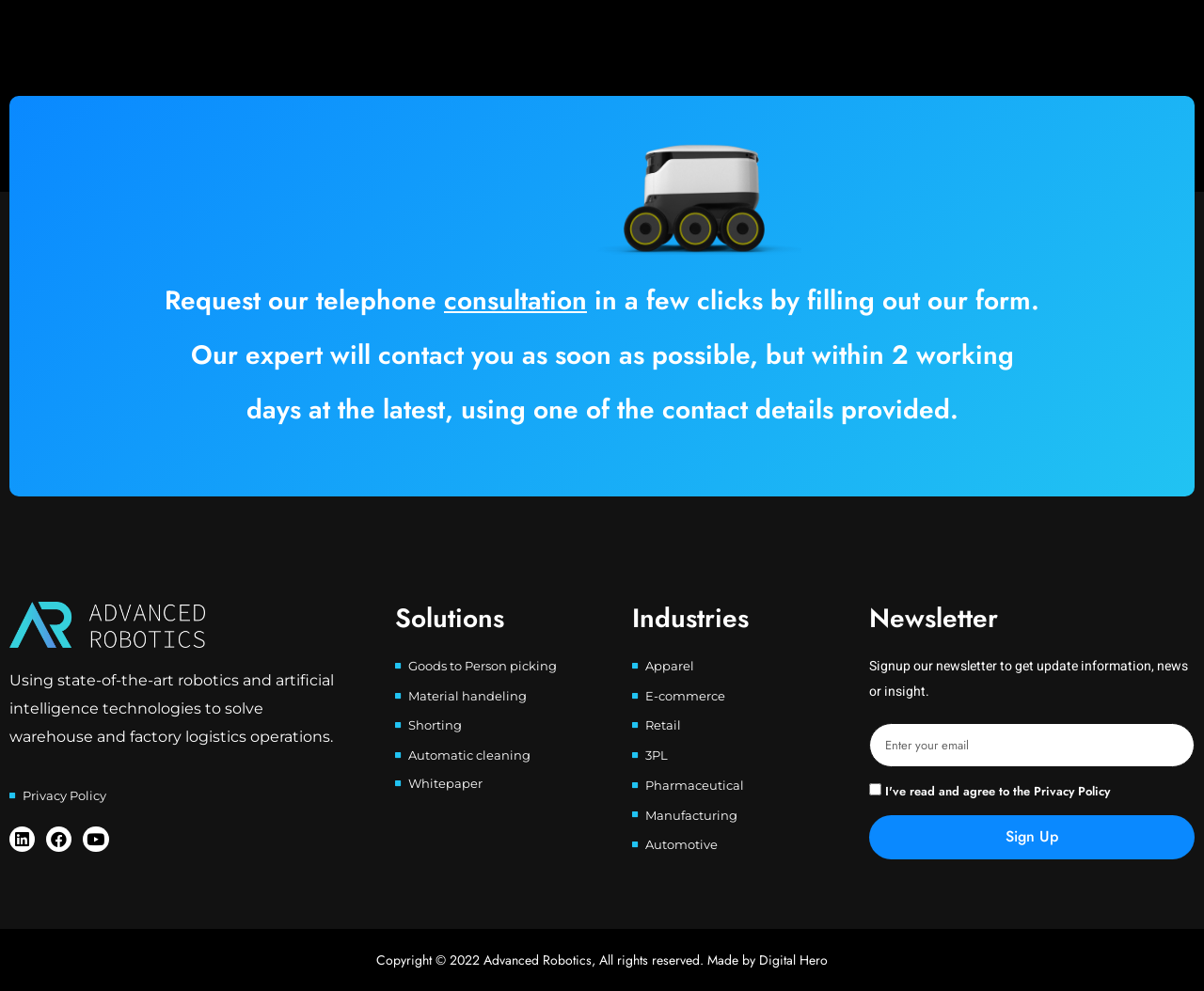What is the company's main focus?
Using the visual information, respond with a single word or phrase.

Warehouse and factory logistics